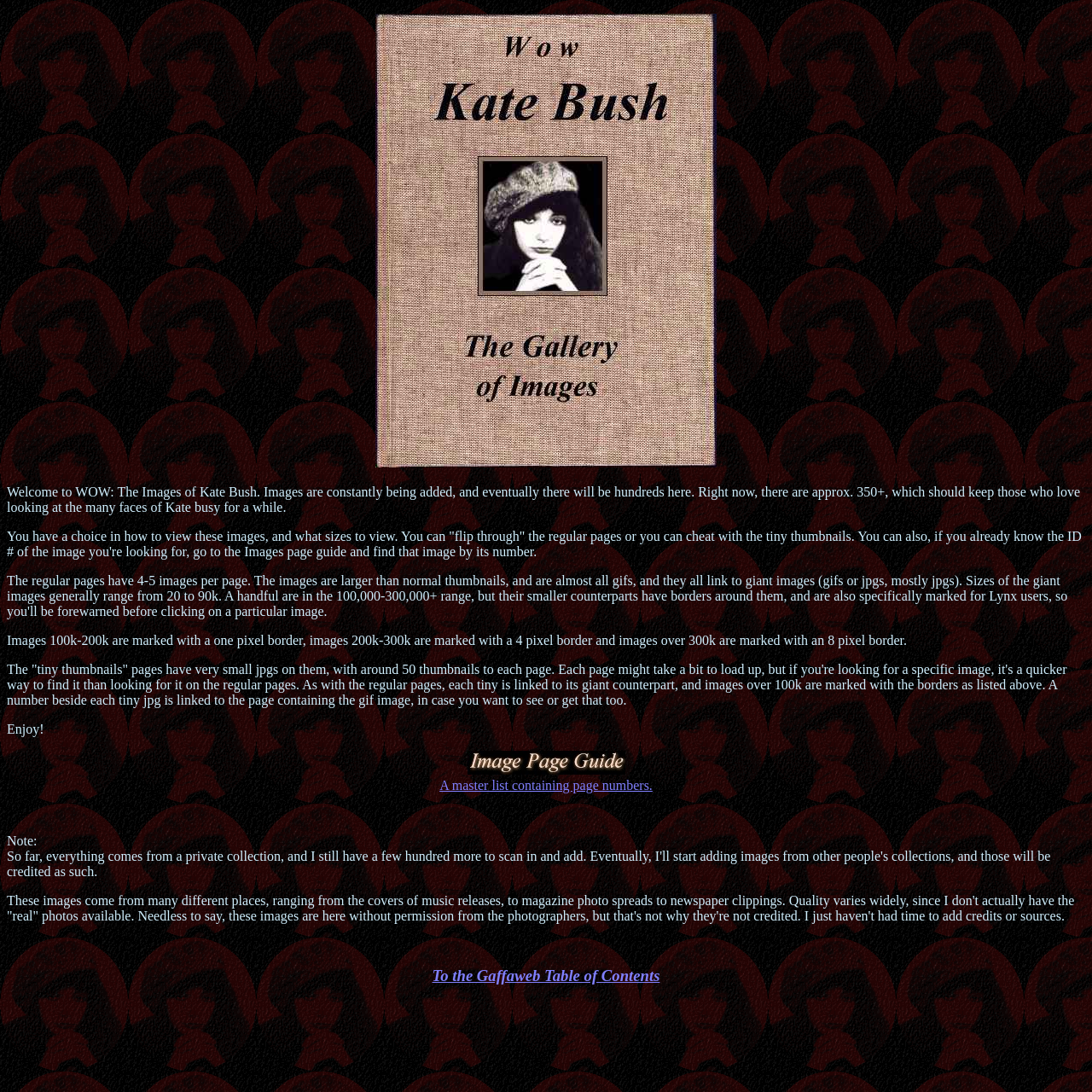Produce an extensive caption that describes everything on the webpage.

The webpage is dedicated to showcasing images of Kate Bush, with a title "WOW: The Images of Kate Bush" displayed prominently at the top. Below the title, there is a brief introduction to the website, explaining that it contains over 350 images of Kate Bush, with more being added constantly. 

The introduction is followed by a section that explains how to navigate the website, with options to view images in different sizes and formats. There are also instructions on how to find specific images using their ID numbers.

Further down, there is a note about the image sizes, with images over 100k, 200k, and 300k marked with different border sizes. 

The webpage also features a section describing the "tiny thumbnails" pages, which contain small jpg images with links to their larger counterparts. 

A call to action "Enjoy!" is placed below, followed by a link to the "Image Page Guide" which contains a master list of page numbers. The link is accompanied by a small image.

The webpage also includes a note about the image sources, explaining that they come from various places and that the quality varies. Additionally, there is a heading "To the Gaffaweb Table of Contents" at the bottom of the page, which links to the main table of contents.